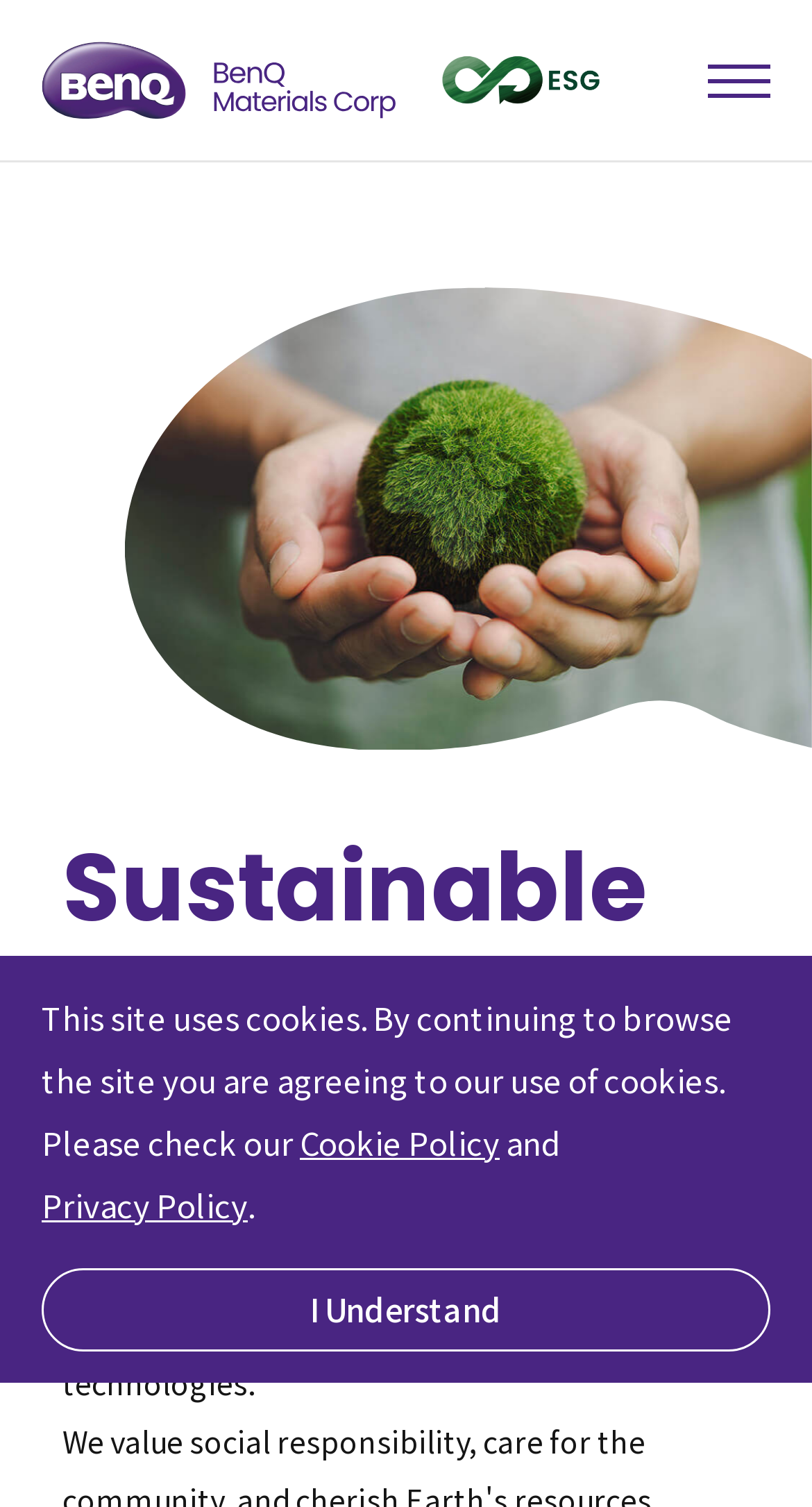Mark the bounding box of the element that matches the following description: "ESG Report Download".

[0.0, 0.843, 1.0, 0.918]